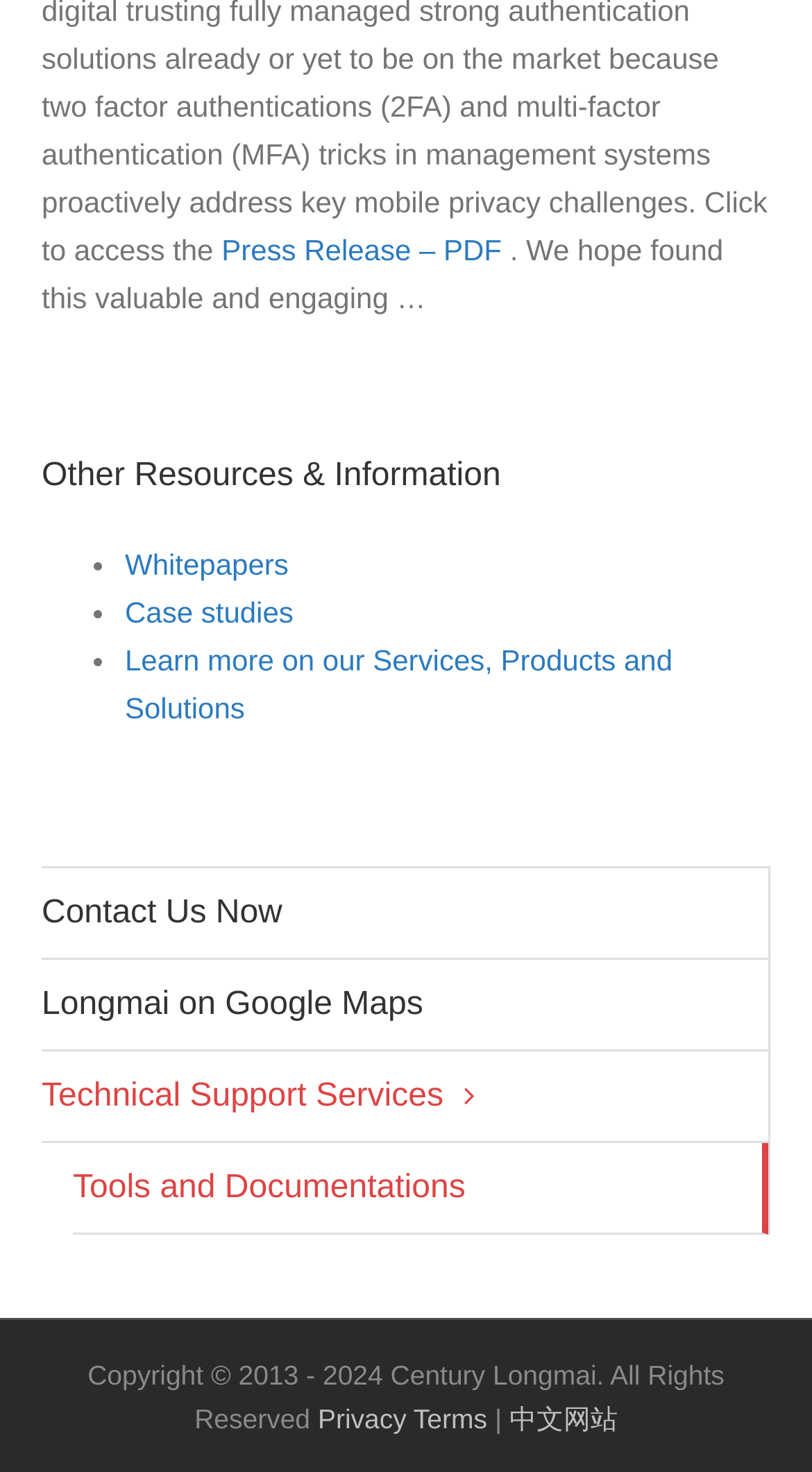Show the bounding box coordinates for the HTML element described as: "Tools and Documentations".

[0.09, 0.776, 0.946, 0.839]